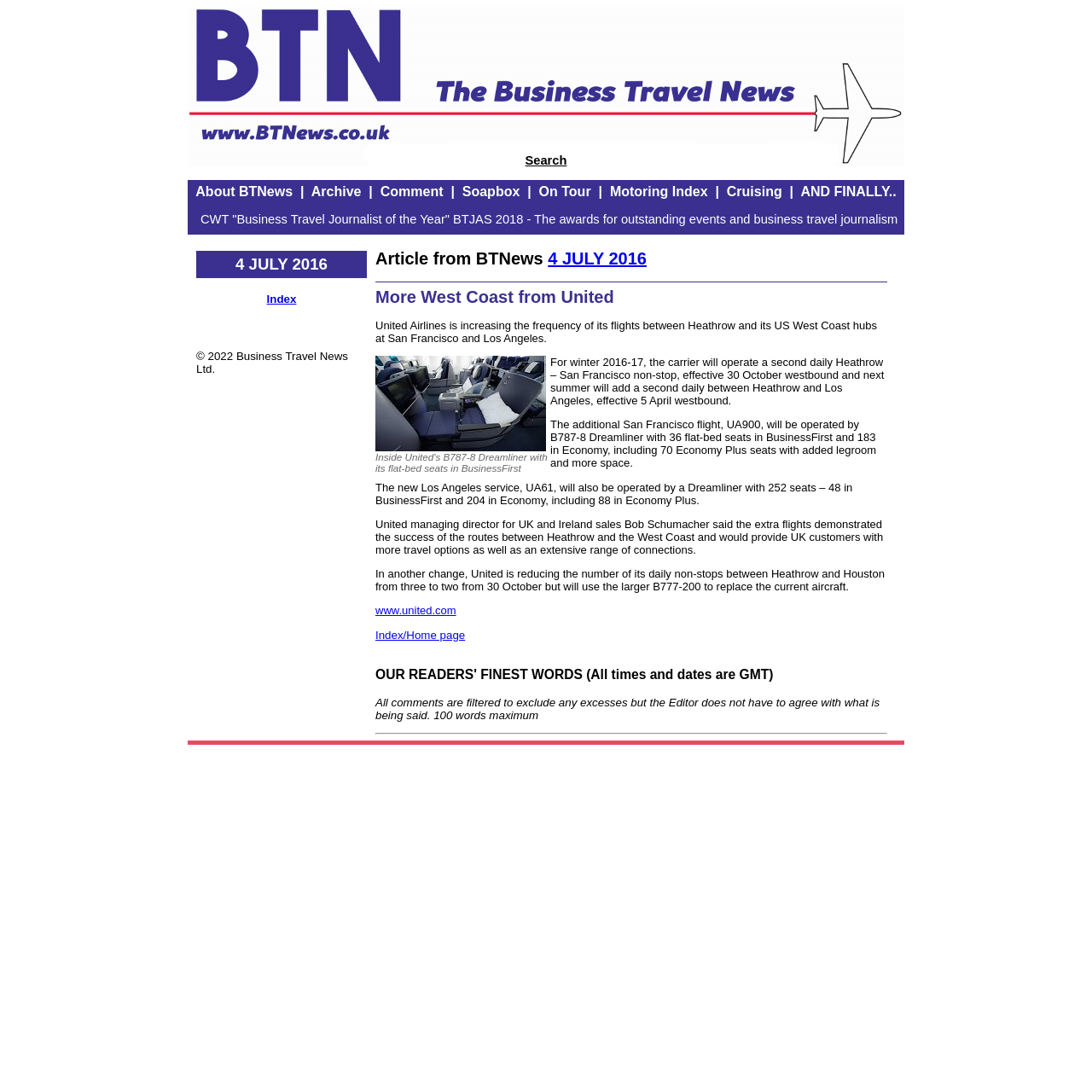Identify the bounding box coordinates of the section that should be clicked to achieve the task described: "Read about United Airlines' new West Coast flights".

[0.344, 0.263, 0.812, 0.281]